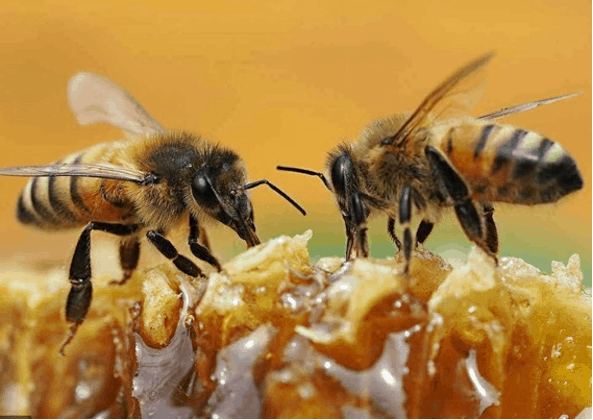Describe all the aspects of the image extensively.

This close-up image showcases two honeybees diligently working on a piece of honeycomb. Their fuzzy bodies glisten with tiny droplets of honey, highlighting the intricate texture of the comb underneath them. The bees are focused on their task, with one bee leaning in closely, as if inspecting the honey. The warm, golden hues of the honey and the natural background create a vibrant atmosphere, emphasizing the essential role these pollinators play in the ecosystem. This captivating scene serves as a reminder of the beauty and complexity of nature, specifically the critical function of bees in honey production and pollination.